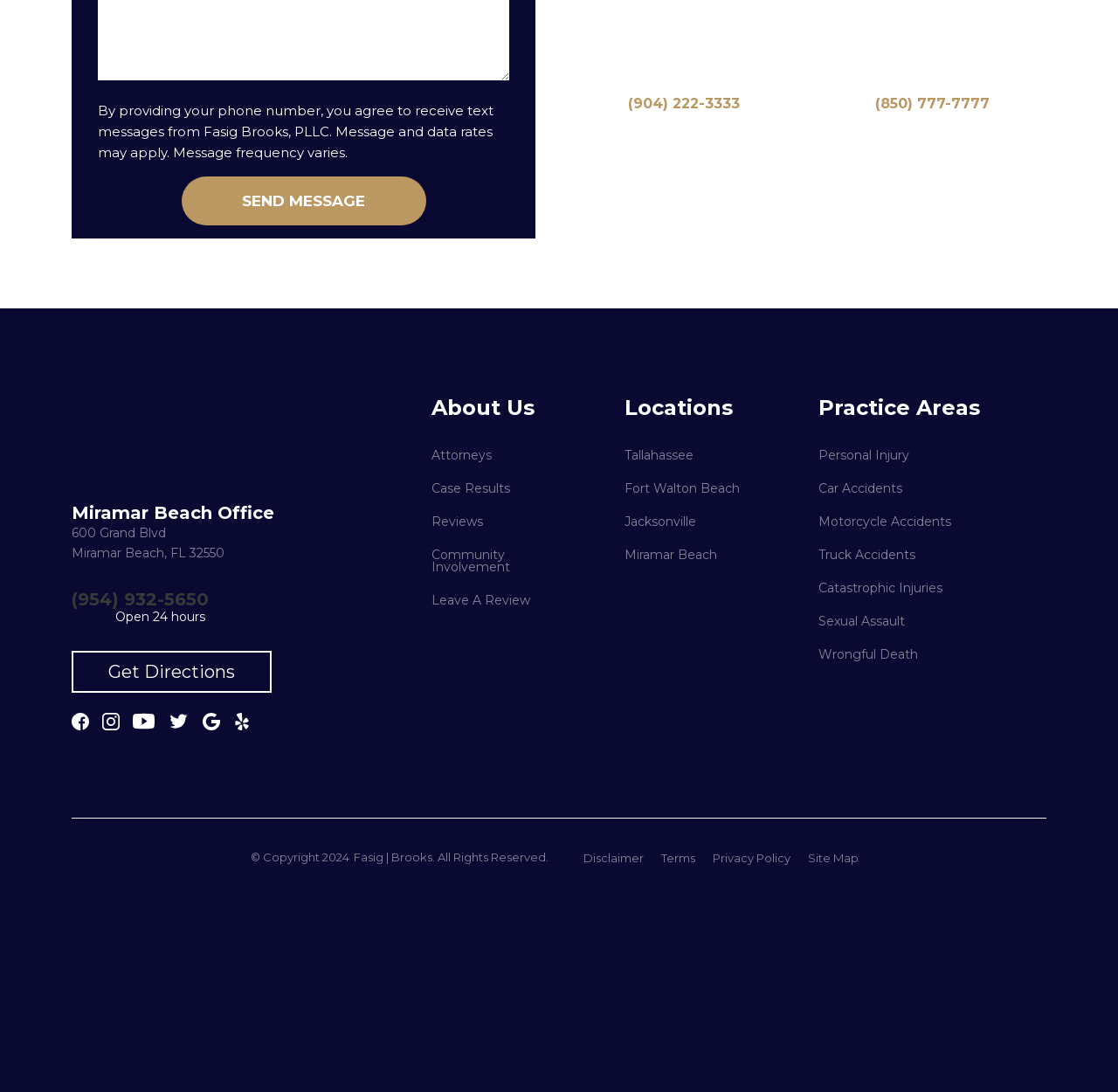Respond with a single word or phrase to the following question: What is the address of the Jacksonville office?

301 W Bay St Ste 1471-72